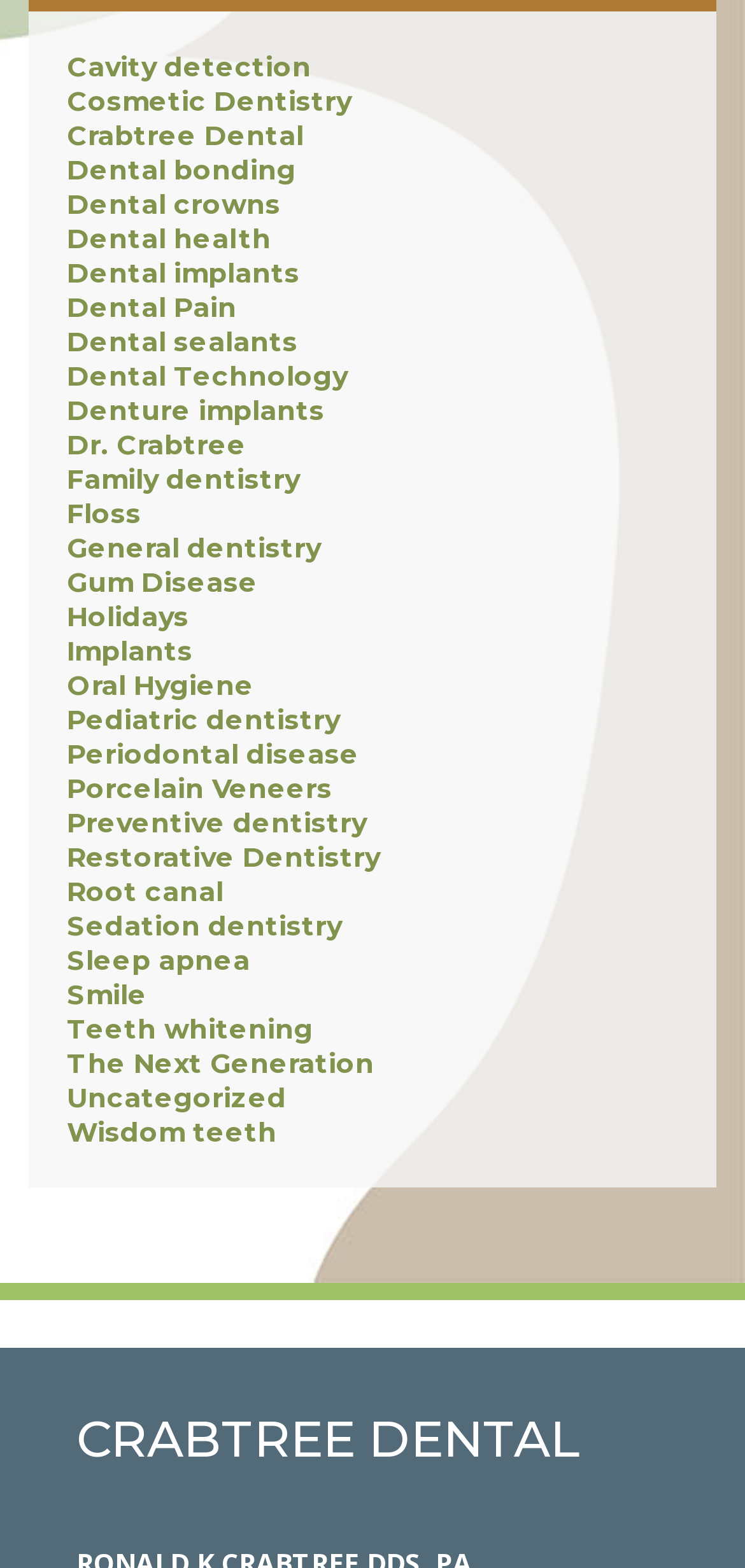Please use the details from the image to answer the following question comprehensively:
Is there a link related to pediatric care?

I searched through the list of link elements and found one that is specifically related to pediatric care, which is 'Pediatric dentistry'.